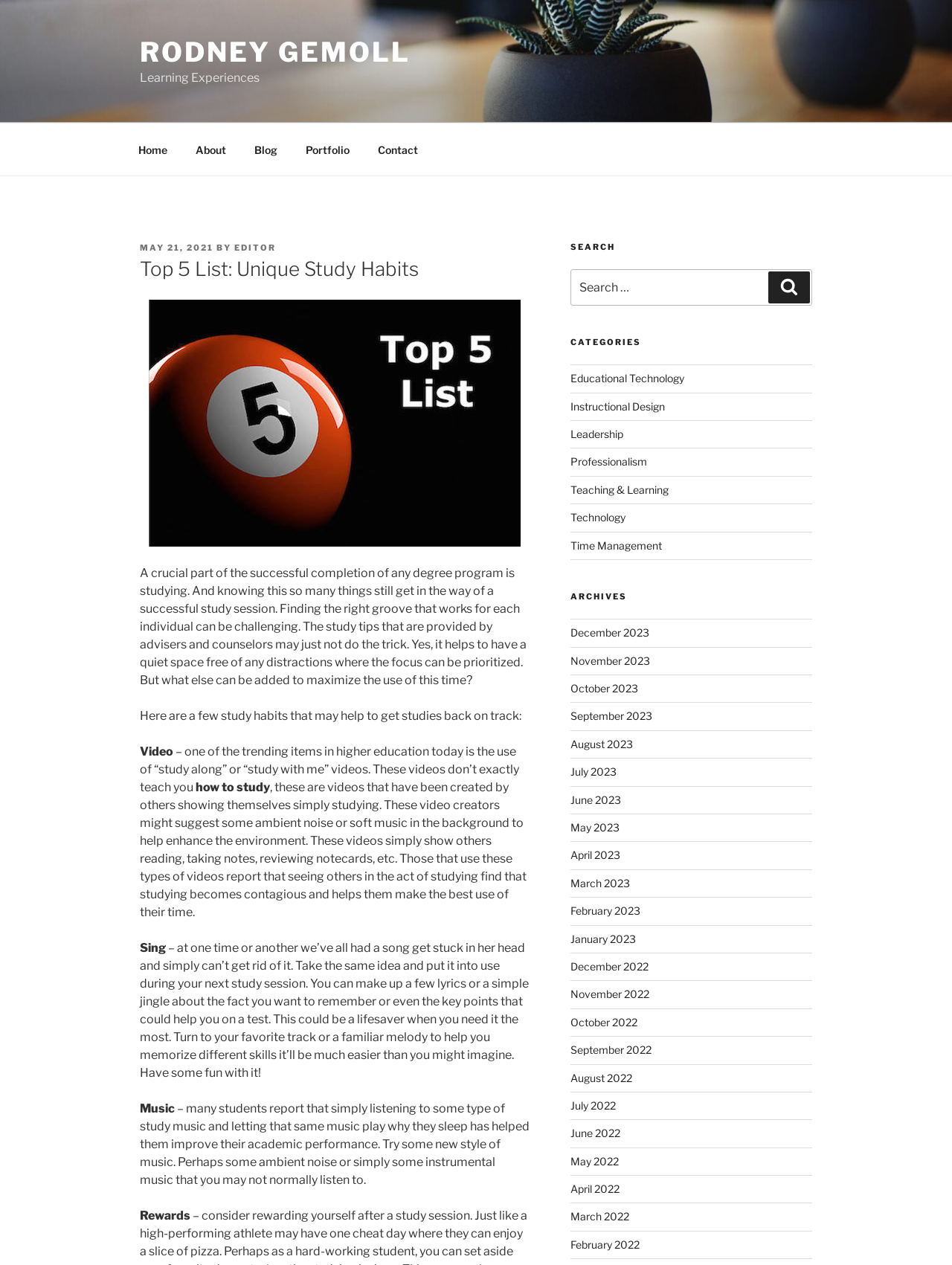Identify the bounding box coordinates for the UI element described as follows: "Blog". Ensure the coordinates are four float numbers between 0 and 1, formatted as [left, top, right, bottom].

[0.253, 0.104, 0.305, 0.133]